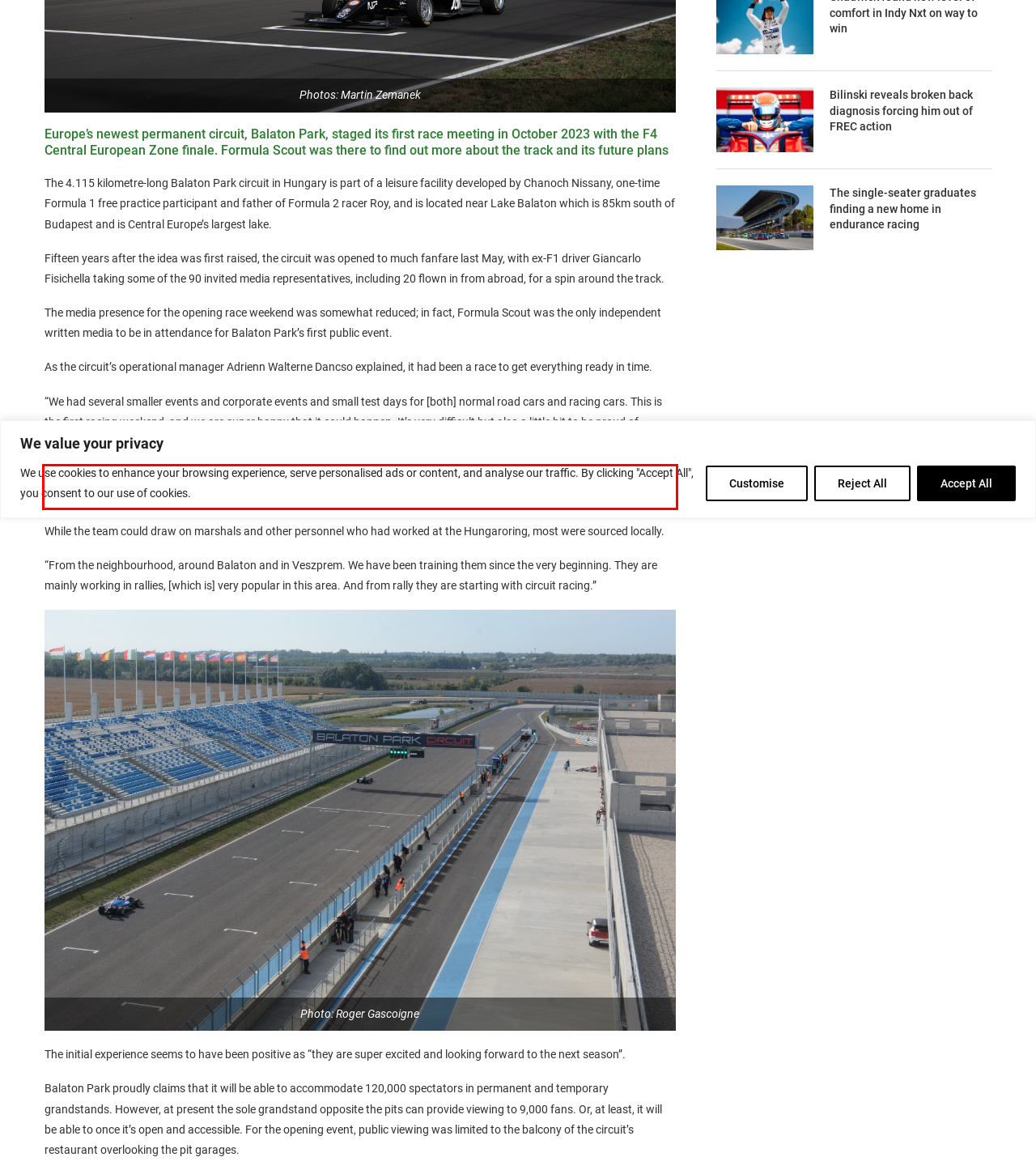Given a screenshot of a webpage containing a red rectangle bounding box, extract and provide the text content found within the red bounding box.

Staffing the event required a significant investment in training, with many of the personnel being hired locally. In a country with little opportunity to gain circuit racing experience, this posed some challenges.